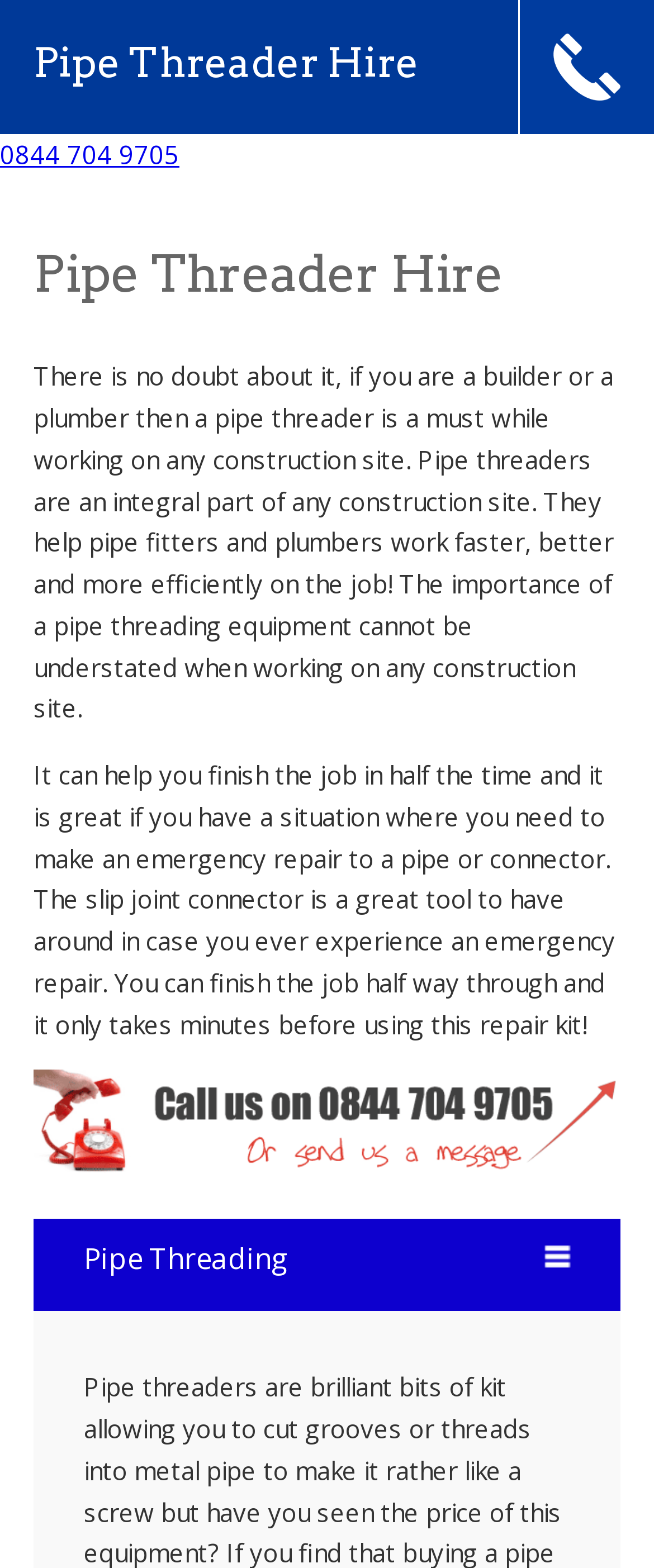What is the benefit of using a pipe threader?
Based on the image, respond with a single word or phrase.

Finish the job in half the time